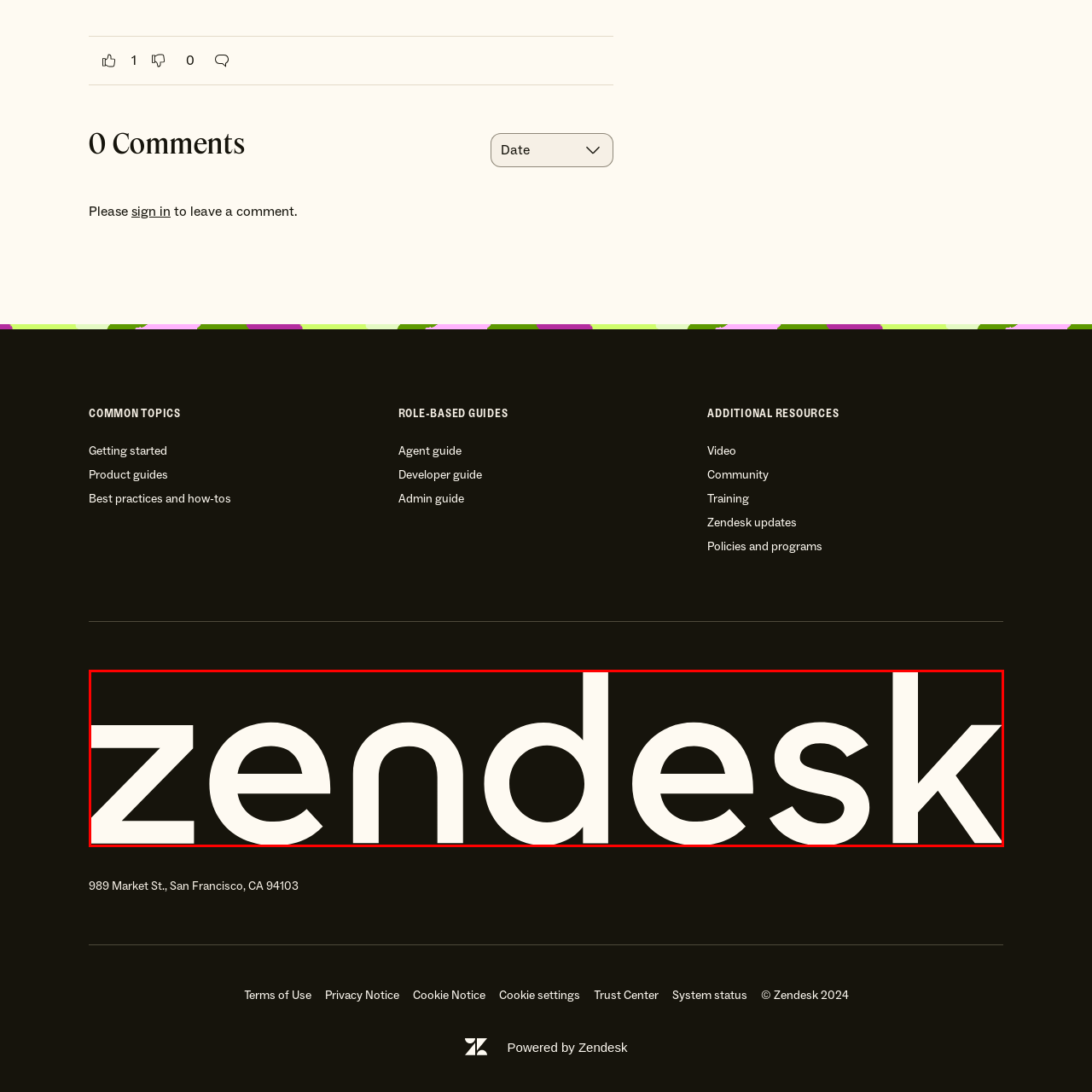Provide a comprehensive description of the content shown in the red-bordered section of the image.

The image features the logo of Zendesk, a well-known customer service platform. The logo showcases the name "Zendesk" in a bold, modern font with a clean design, set against a black background. The letters are primarily in white, providing a striking contrast that enhances visibility and brand recognition. This logo represents the company's commitment to delivering effective customer support solutions, making it a prominent symbol in the tech industry. The simple yet impactful design aligns with Zendesk's focus on user-friendliness and accessibility in their services.